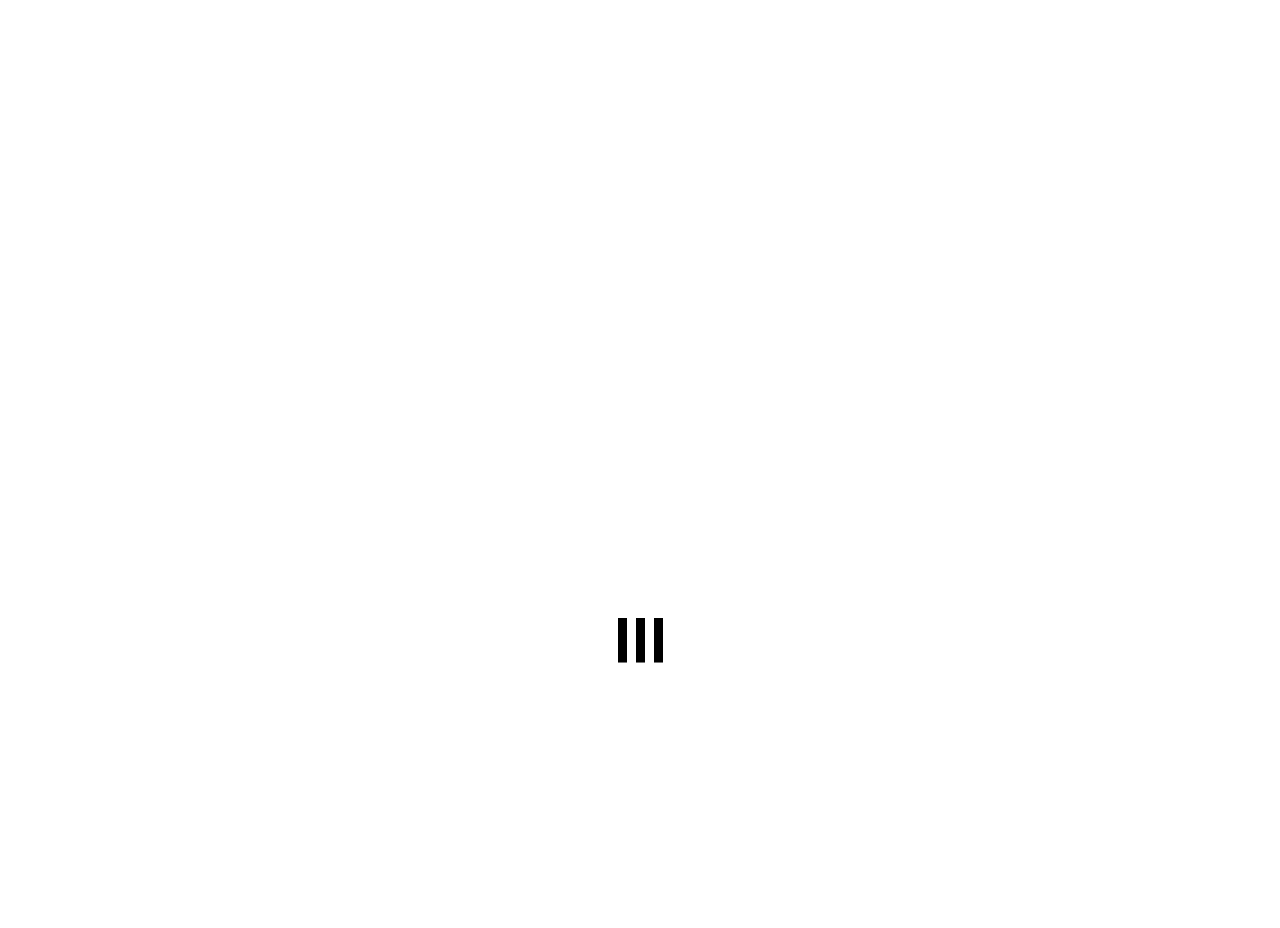Who is the author of the post? From the image, respond with a single word or brief phrase.

Bess Moody